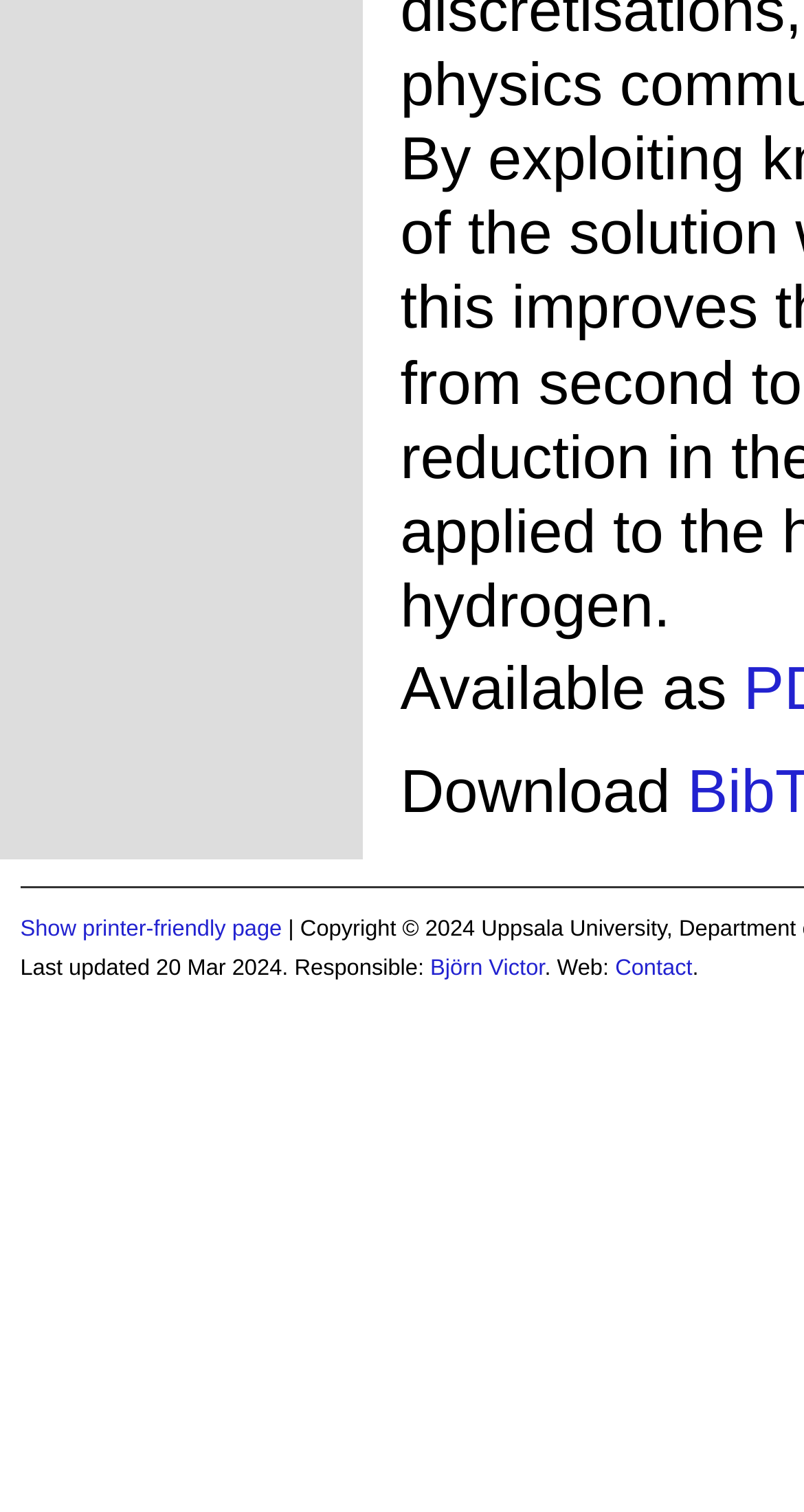Please provide the bounding box coordinates in the format (top-left x, top-left y, bottom-right x, bottom-right y). Remember, all values are floating point numbers between 0 and 1. What is the bounding box coordinate of the region described as: Contact

[0.765, 0.633, 0.861, 0.649]